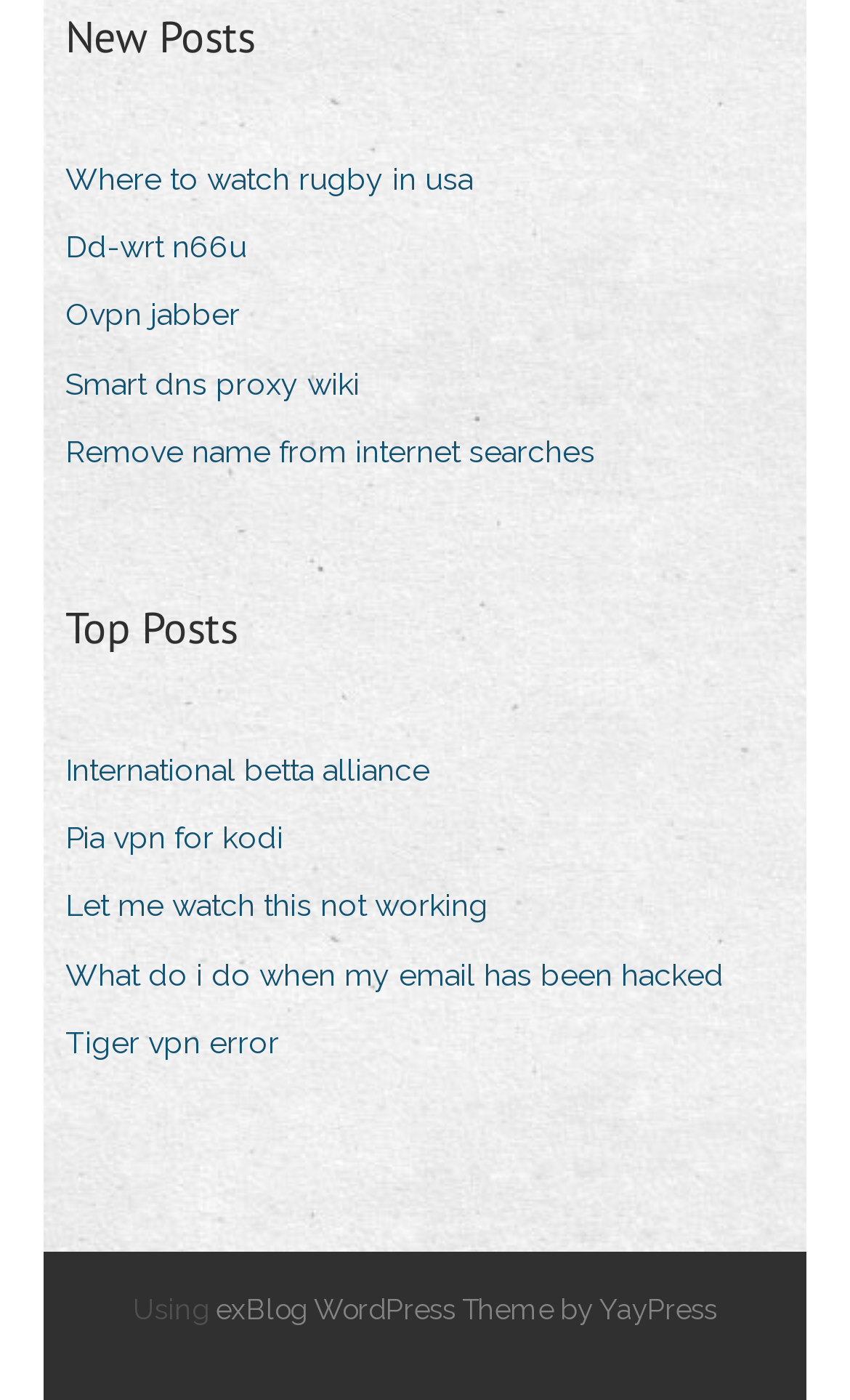Determine the bounding box coordinates for the UI element matching this description: "Dd-wrt n66u".

[0.077, 0.156, 0.328, 0.199]